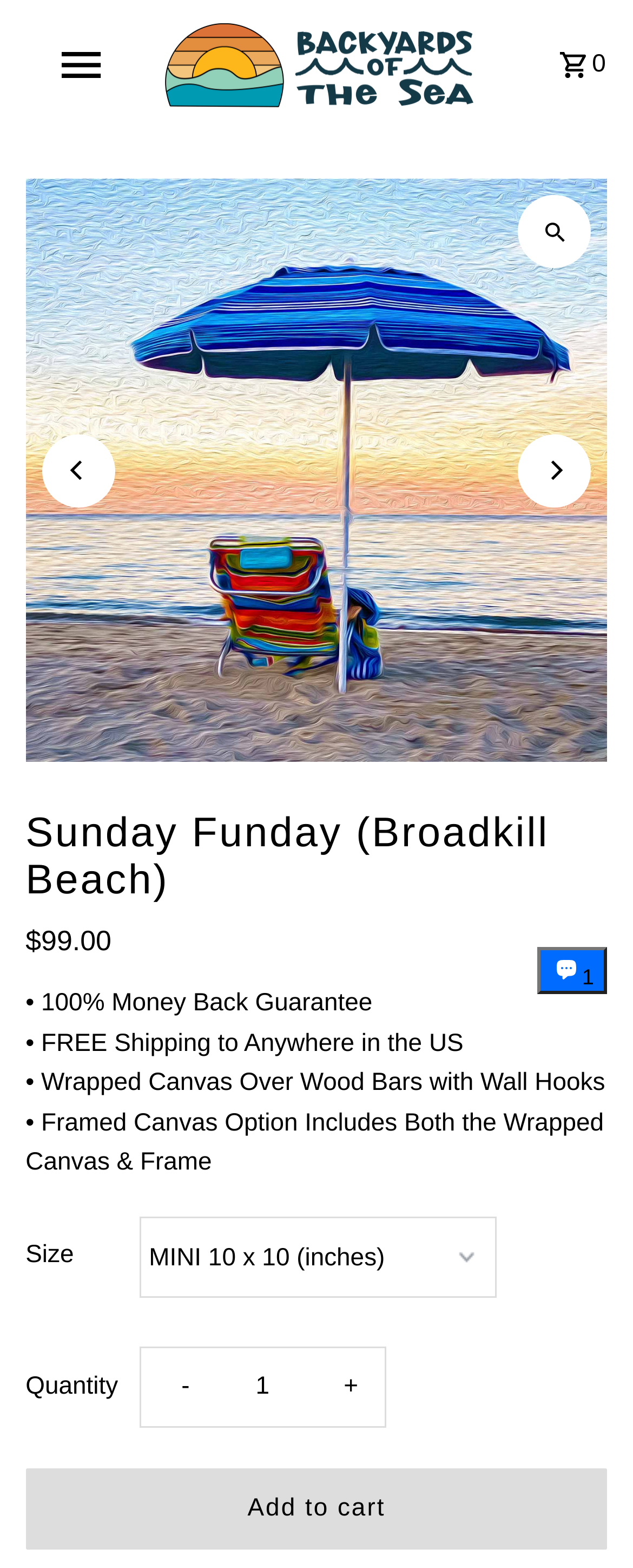From the webpage screenshot, identify the region described by name="button" value="Add to cart". Provide the bounding box coordinates as (top-left x, top-left y, bottom-right x, bottom-right y), with each value being a floating point number between 0 and 1.

[0.04, 0.936, 0.96, 0.988]